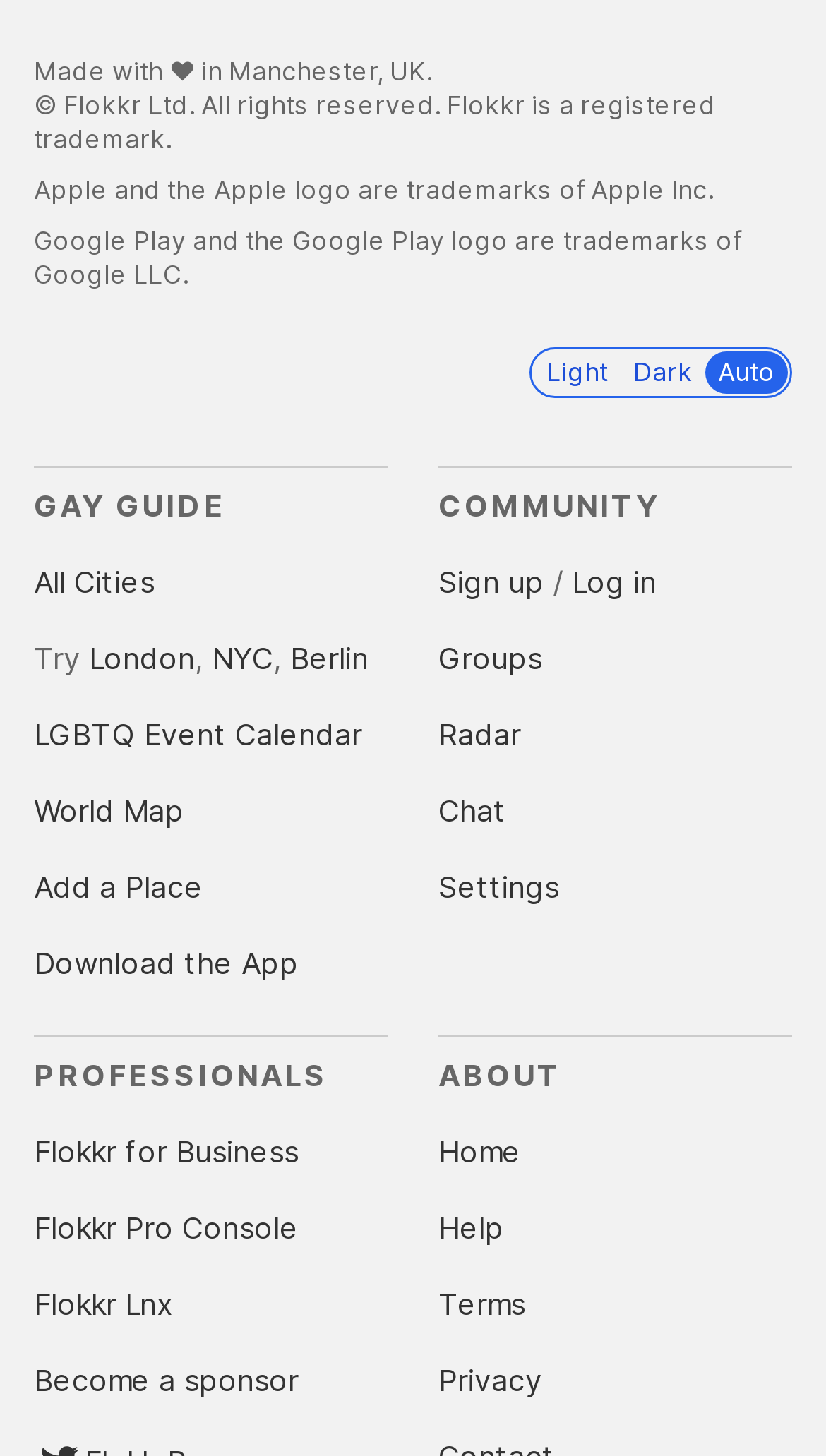Please reply with a single word or brief phrase to the question: 
What is the purpose of the 'LGBTQ Event Calendar' link?

To view LGBTQ events